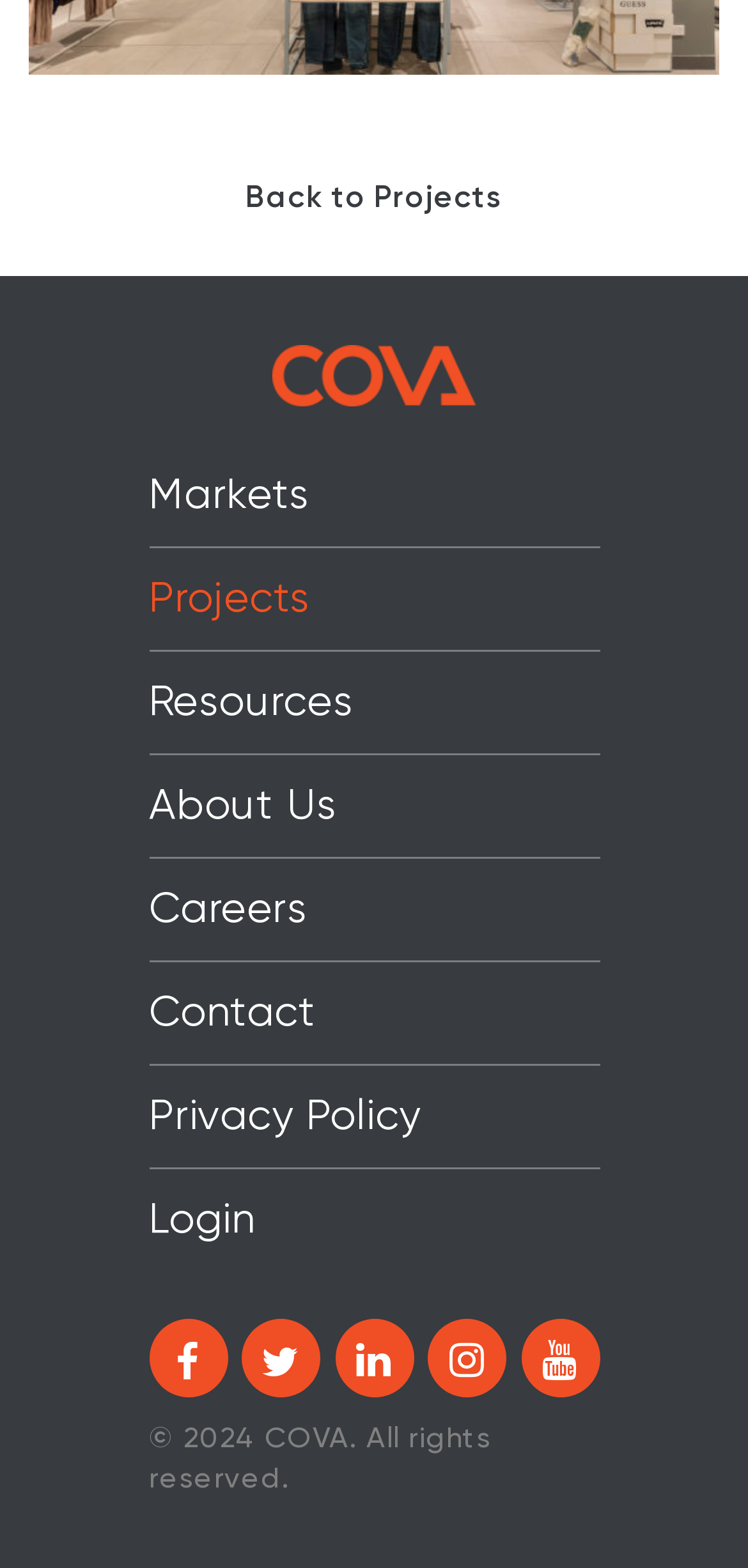Indicate the bounding box coordinates of the element that needs to be clicked to satisfy the following instruction: "visit markets". The coordinates should be four float numbers between 0 and 1, i.e., [left, top, right, bottom].

[0.199, 0.301, 0.801, 0.33]